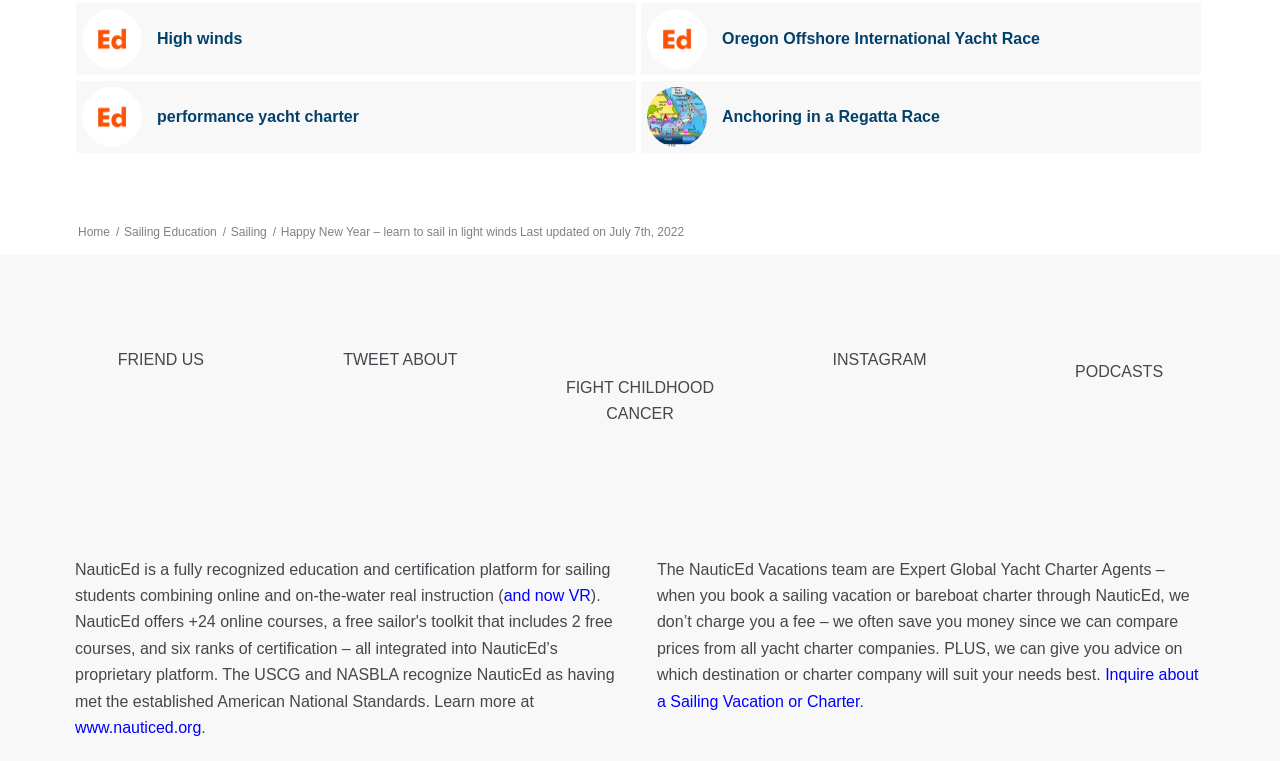Locate the bounding box coordinates of the element's region that should be clicked to carry out the following instruction: "Search for something". The coordinates need to be four float numbers between 0 and 1, i.e., [left, top, right, bottom].

None